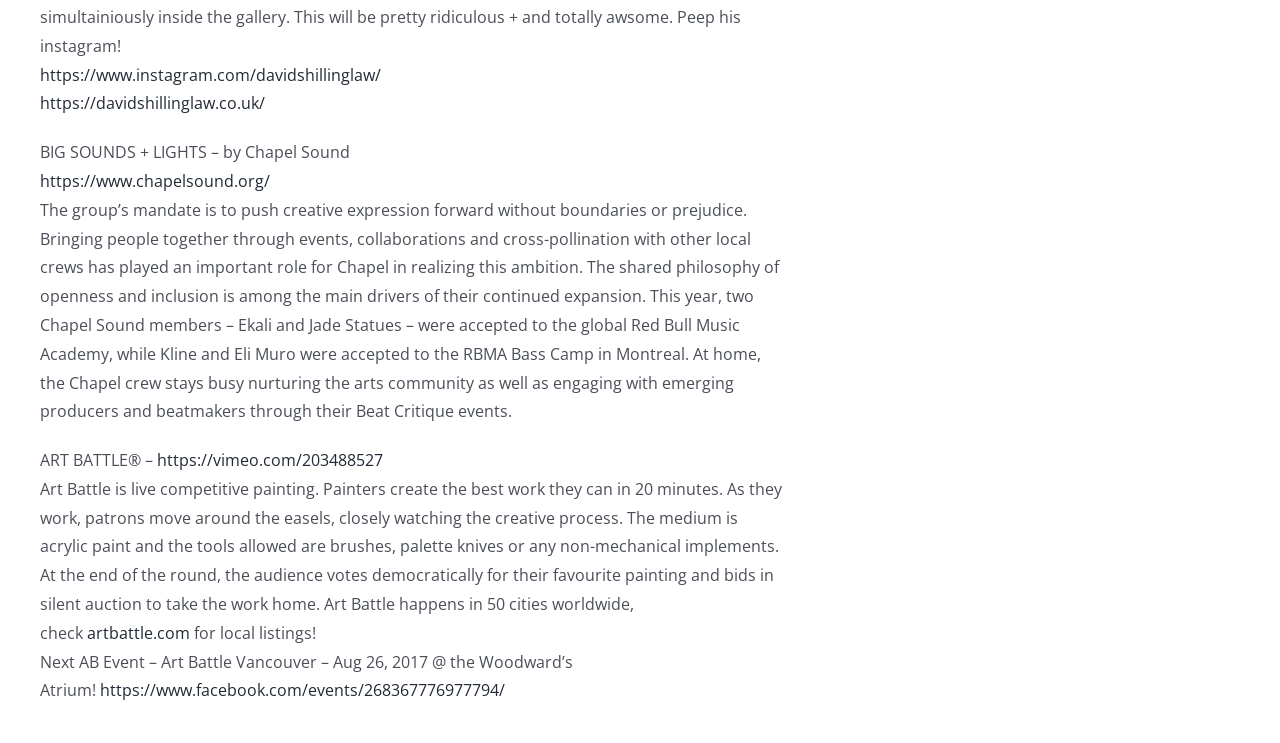Show the bounding box coordinates for the HTML element as described: "parent_node: EURO PARC 2019".

None